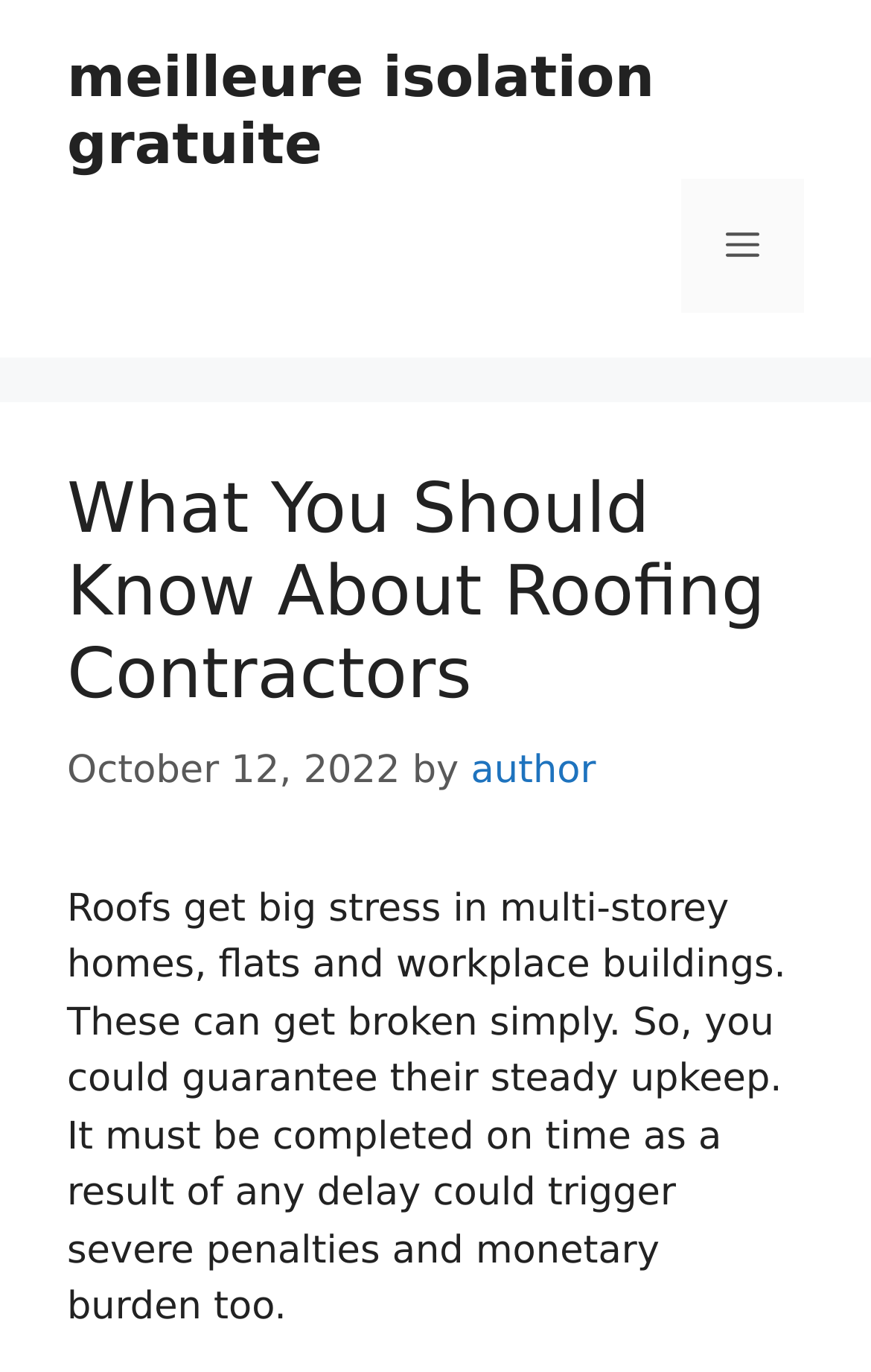Carefully examine the image and provide an in-depth answer to the question: Who is the author of the article?

The author of the article can be found by looking at the link element located below the heading, which displays the text 'author'.